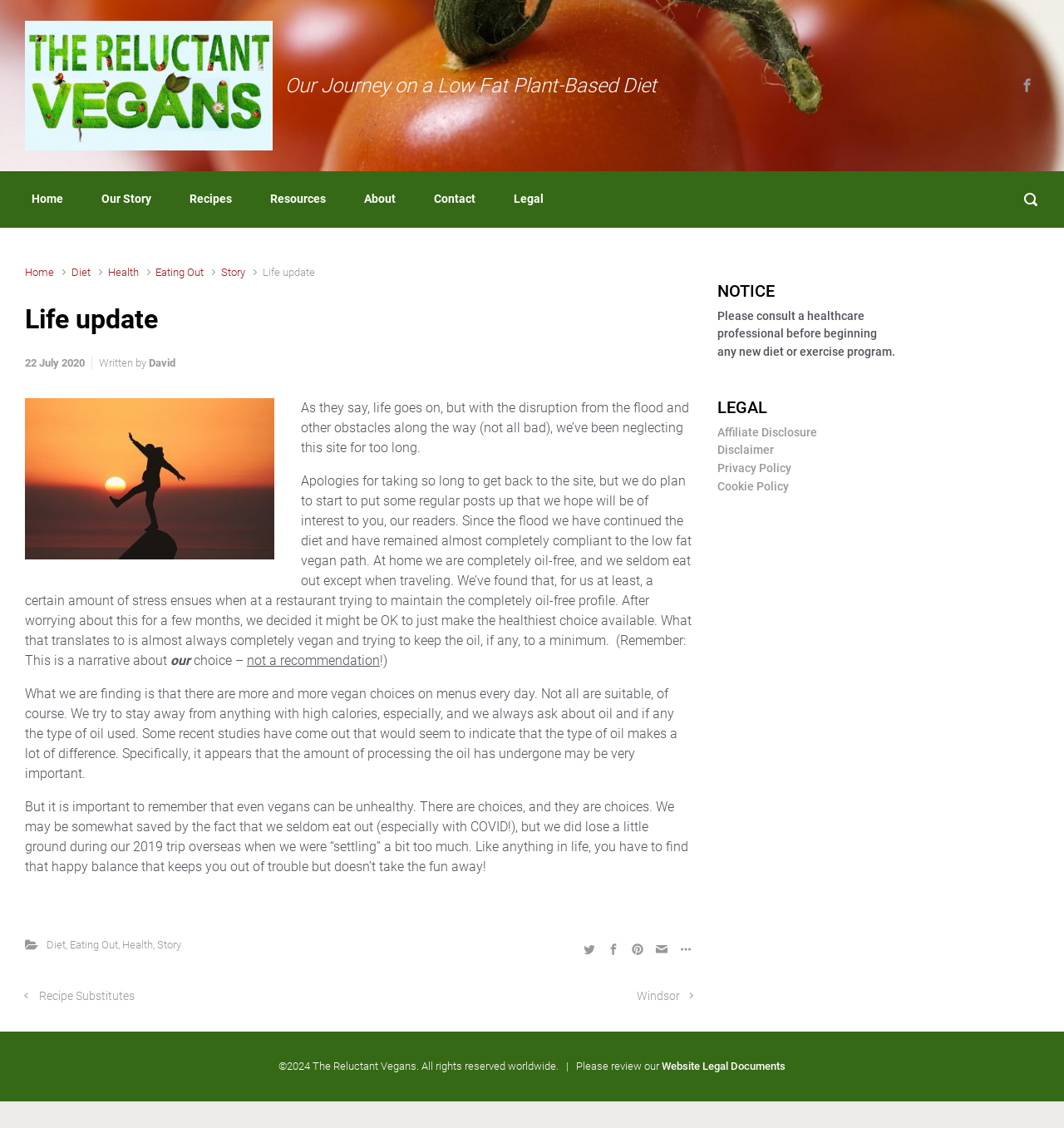Bounding box coordinates are specified in the format (top-left x, top-left y, bottom-right x, bottom-right y). All values are floating point numbers bounded between 0 and 1. Please provide the bounding box coordinate of the region this sentence describes: Website Legal Documents

[0.622, 0.94, 0.738, 0.951]